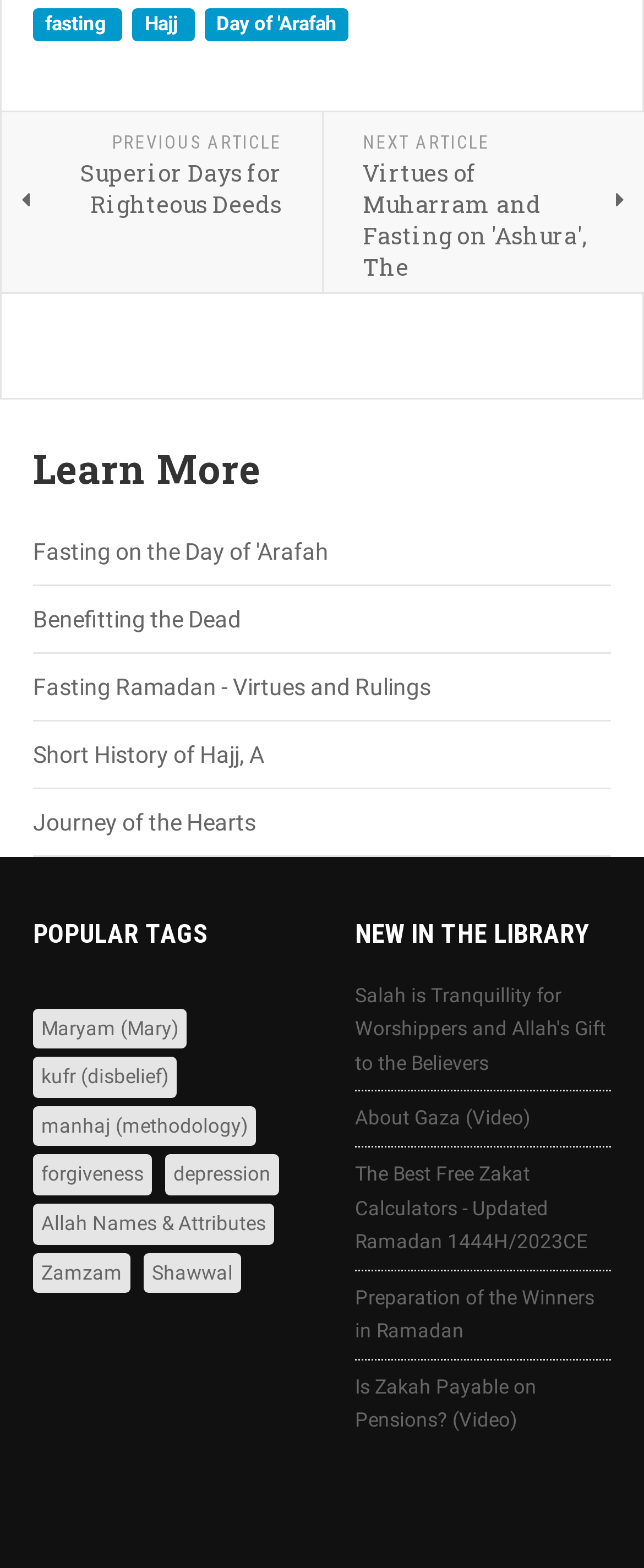Please specify the bounding box coordinates of the region to click in order to perform the following instruction: "Explore the benefits of fasting on the Day of 'Arafah".

[0.051, 0.343, 0.51, 0.36]